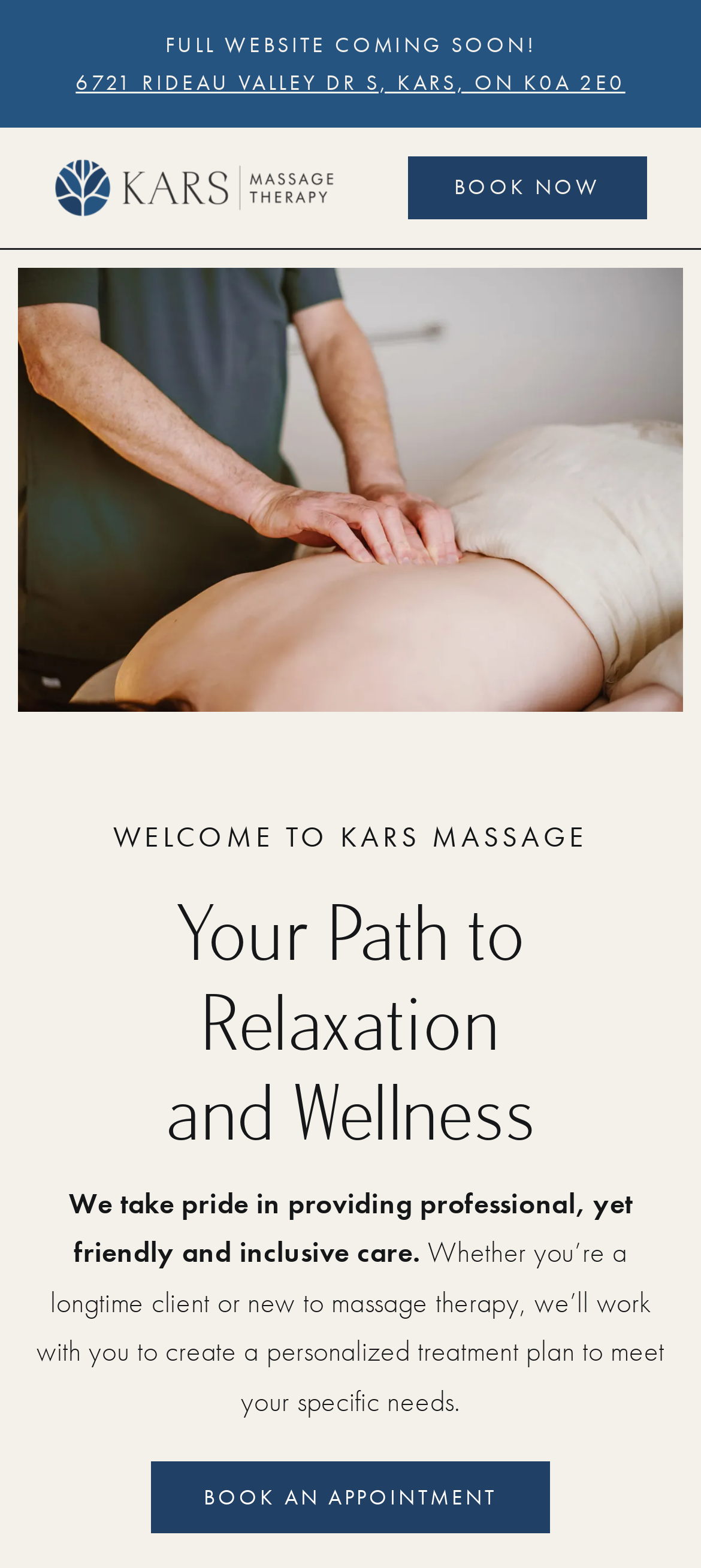Identify the coordinates of the bounding box for the element described below: "BOOK NOW". Return the coordinates as four float numbers between 0 and 1: [left, top, right, bottom].

[0.581, 0.1, 0.923, 0.139]